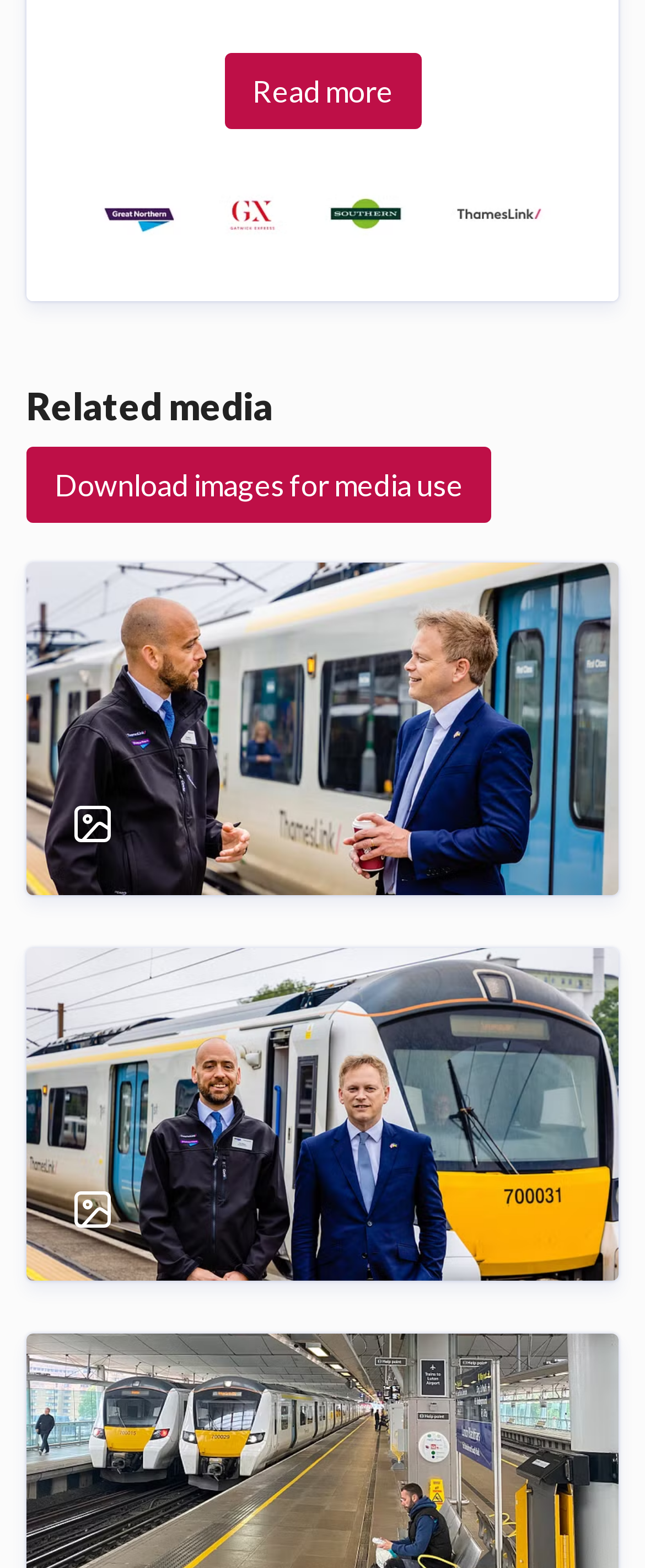Locate the UI element described as follows: "Download images for media use". Return the bounding box coordinates as four float numbers between 0 and 1 in the order [left, top, right, bottom].

[0.041, 0.285, 0.762, 0.334]